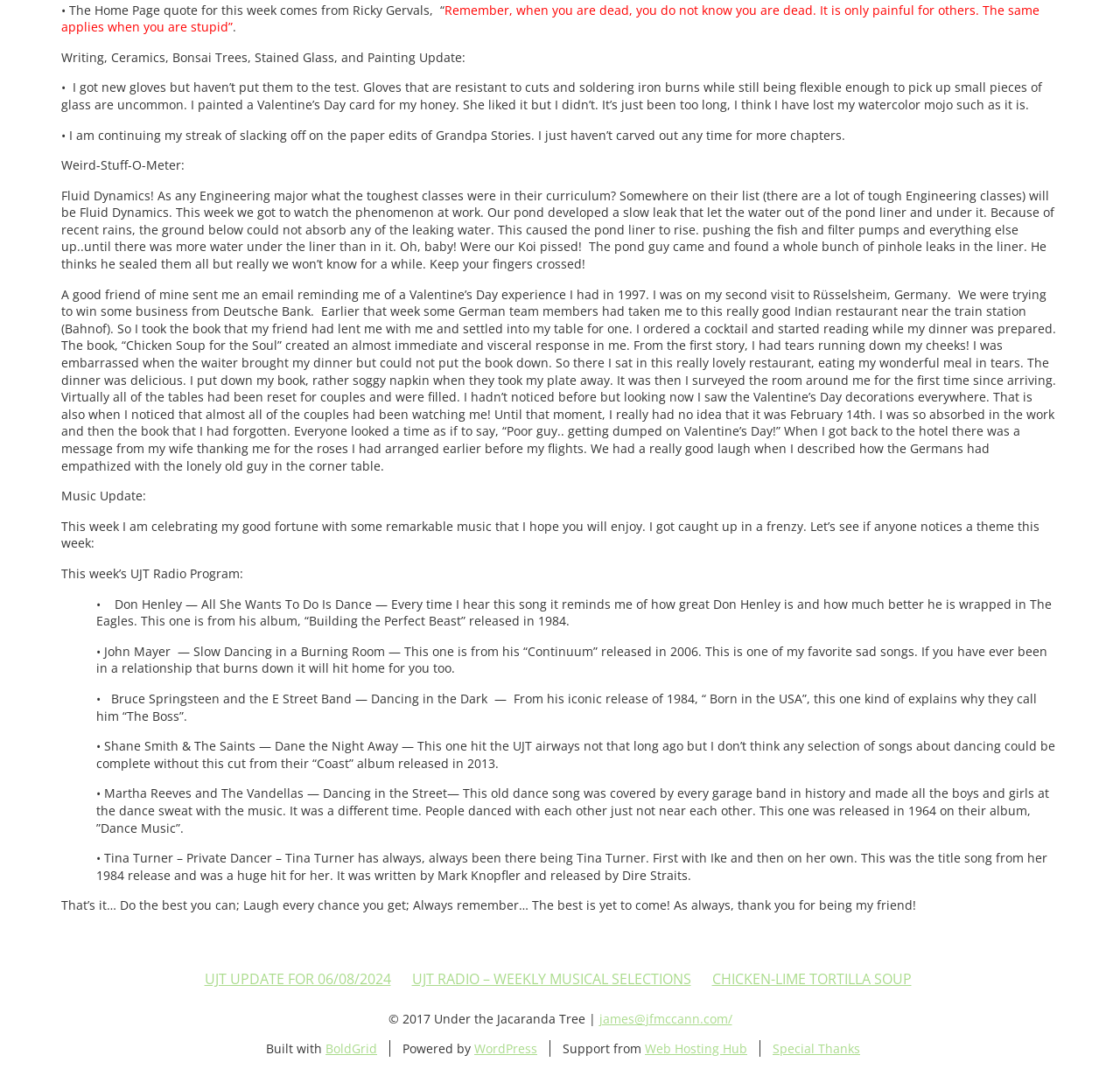Using a single word or phrase, answer the following question: 
What is the author's current status on paper edits of Grandpa Stories?

Slacking off